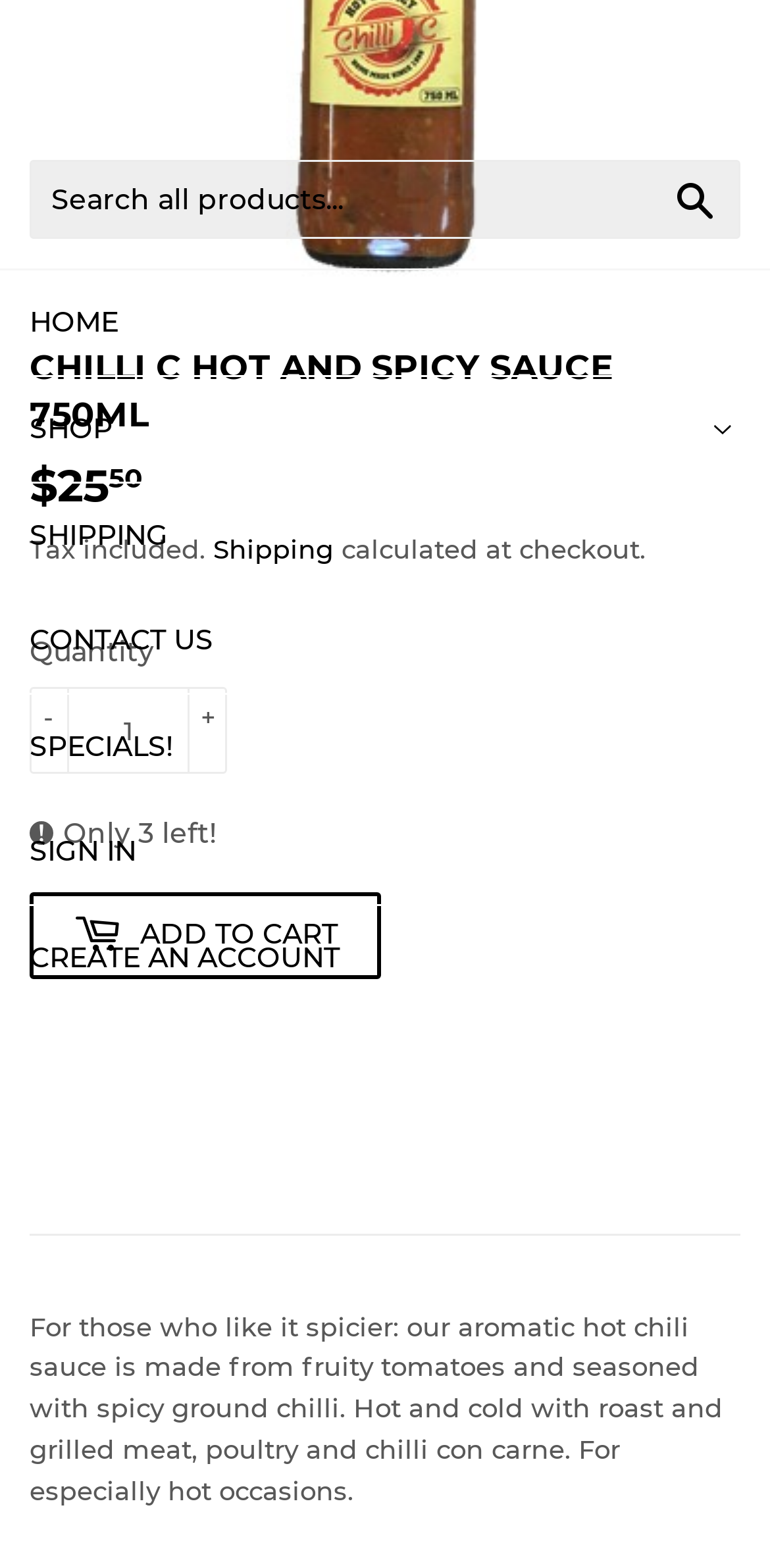Consider the image and give a detailed and elaborate answer to the question: 
What is the purpose of the 'Shop Menu' button?

The 'Shop Menu' button is a toggle button that is used to expand or collapse the shop menu, as indicated by its 'expanded: False' property, suggesting that it is currently collapsed.